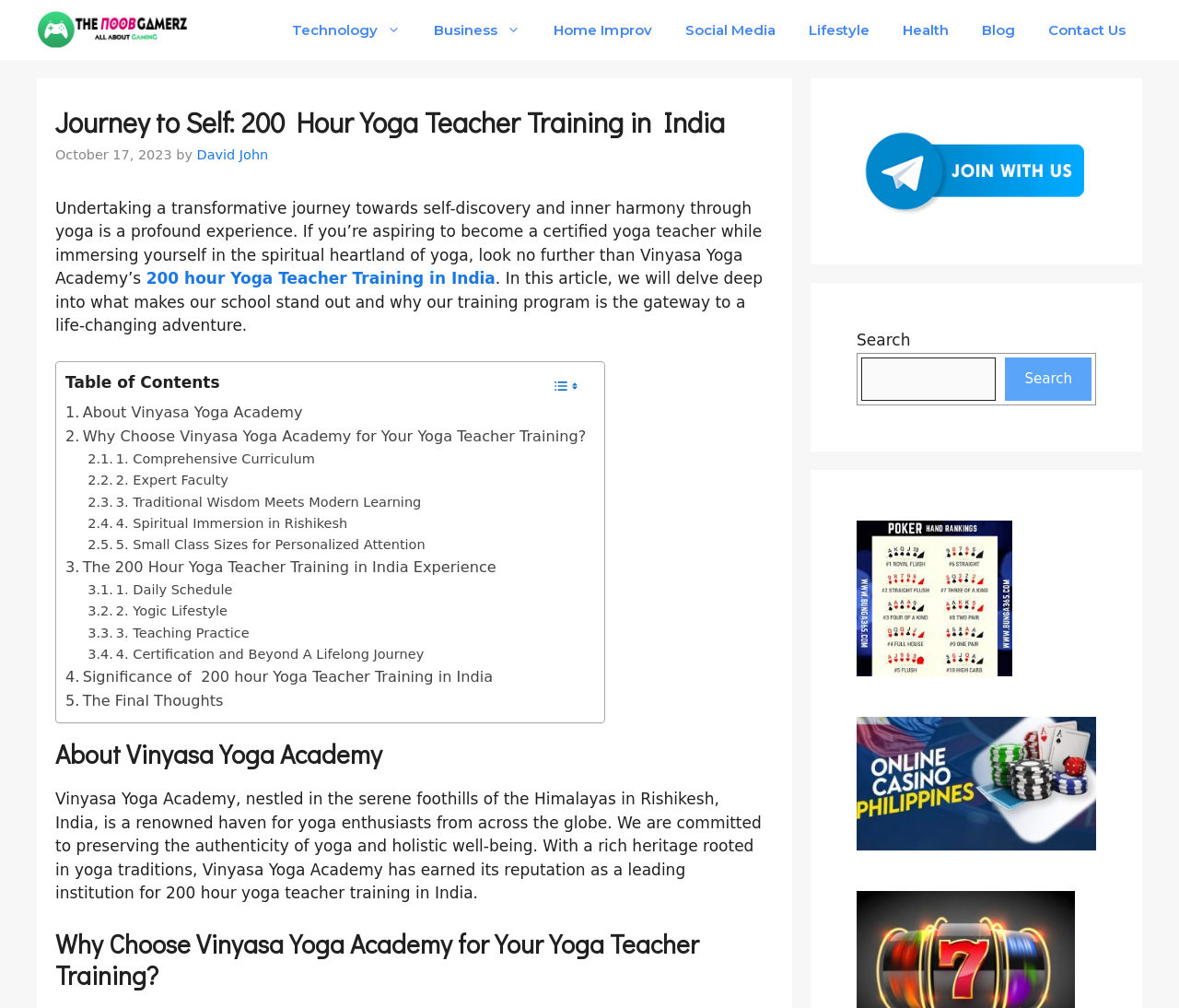What is the name of the yoga academy mentioned on the webpage?
Using the details shown in the screenshot, provide a comprehensive answer to the question.

I found the answer by looking at the heading 'About Vinyasa Yoga Academy' and the corresponding text that describes the academy.